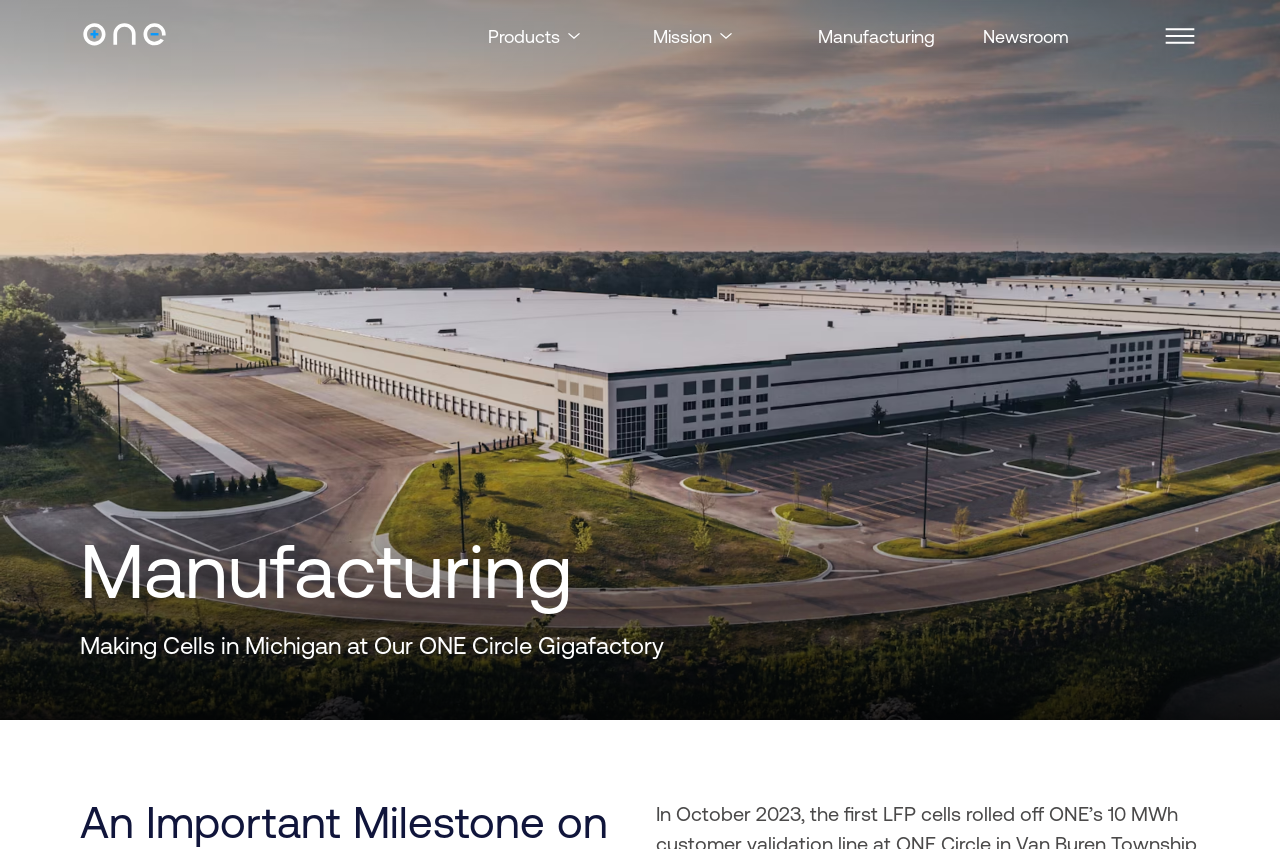Provide an in-depth caption for the webpage.

The webpage is about ONE, a company that manufactures cells, battery packs, modules, and stationary storage systems for electric vehicles and renewable energy. 

At the top left, there is a link to "Our Next Energy" accompanied by a small image. Below this, there are five links to different products: Aries™ LFP, Aries™ II, Gemini™, and Aries™ Grid, aligned horizontally. 

To the right of the product links, there are three more links: "Mission", "Range", and "Safety", followed by "Sustainability", all aligned vertically. 

Further to the right, there are two more links: "Manufacturing" and "Newsroom". At the top right corner, there is a button labeled "menu" with an accompanying image.

Below the top section, there are two headings: "Manufacturing" and "Making Cells in Michigan at Our ONE Circle Gigafactory". 

The main content of the page is an image that takes up most of the screen, depicting the manufacturing process of Aries Grid in Novi, Michigan.